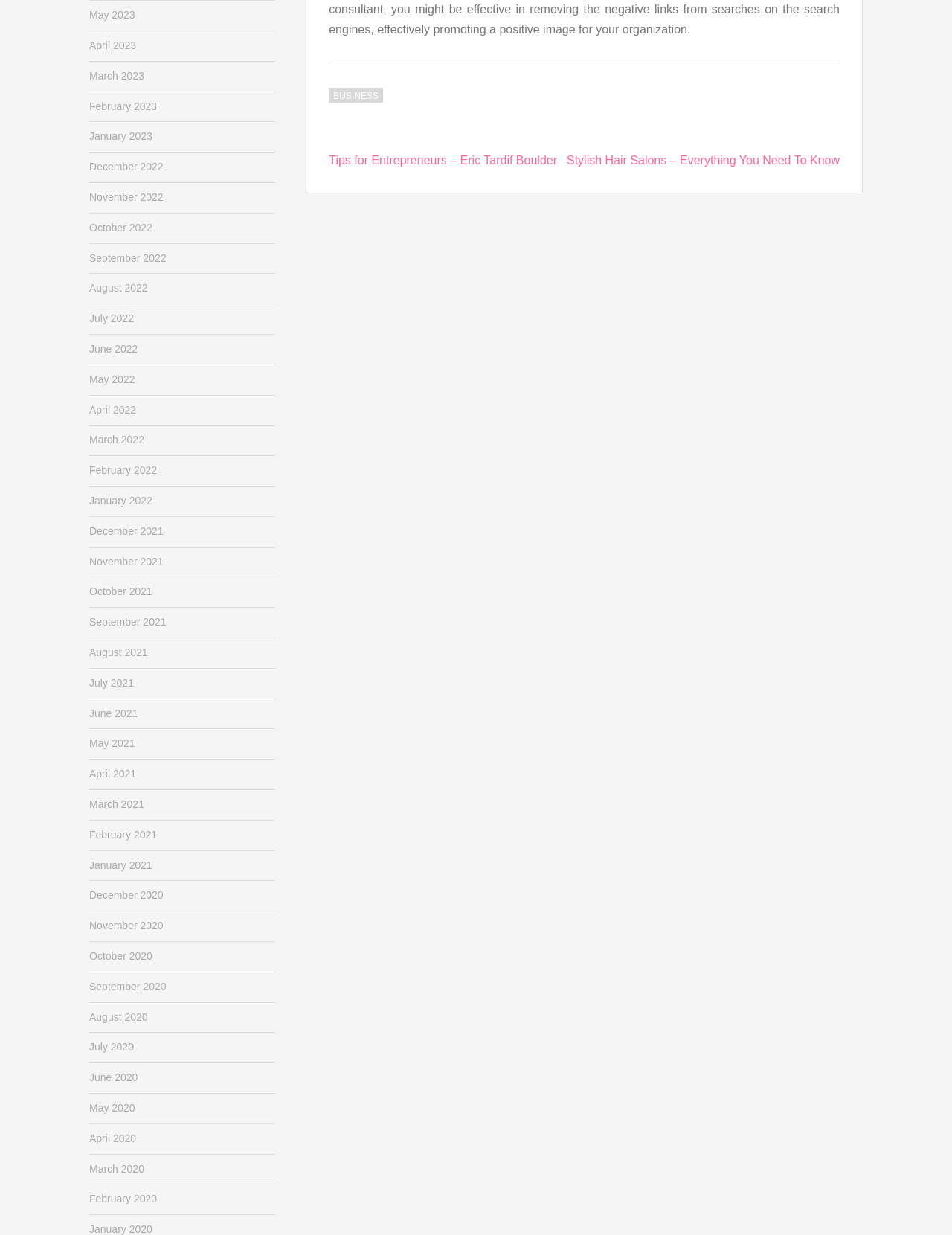How many links are there in the webpage?
Please give a detailed and thorough answer to the question, covering all relevant points.

The webpage contains a list of links with month and year labels, as well as three additional links ('BUSINESS', 'Tips for Entrepreneurs', and 'Stylish Hair Salons'). By counting the total number of links, we can determine that there are 26 links in the webpage.